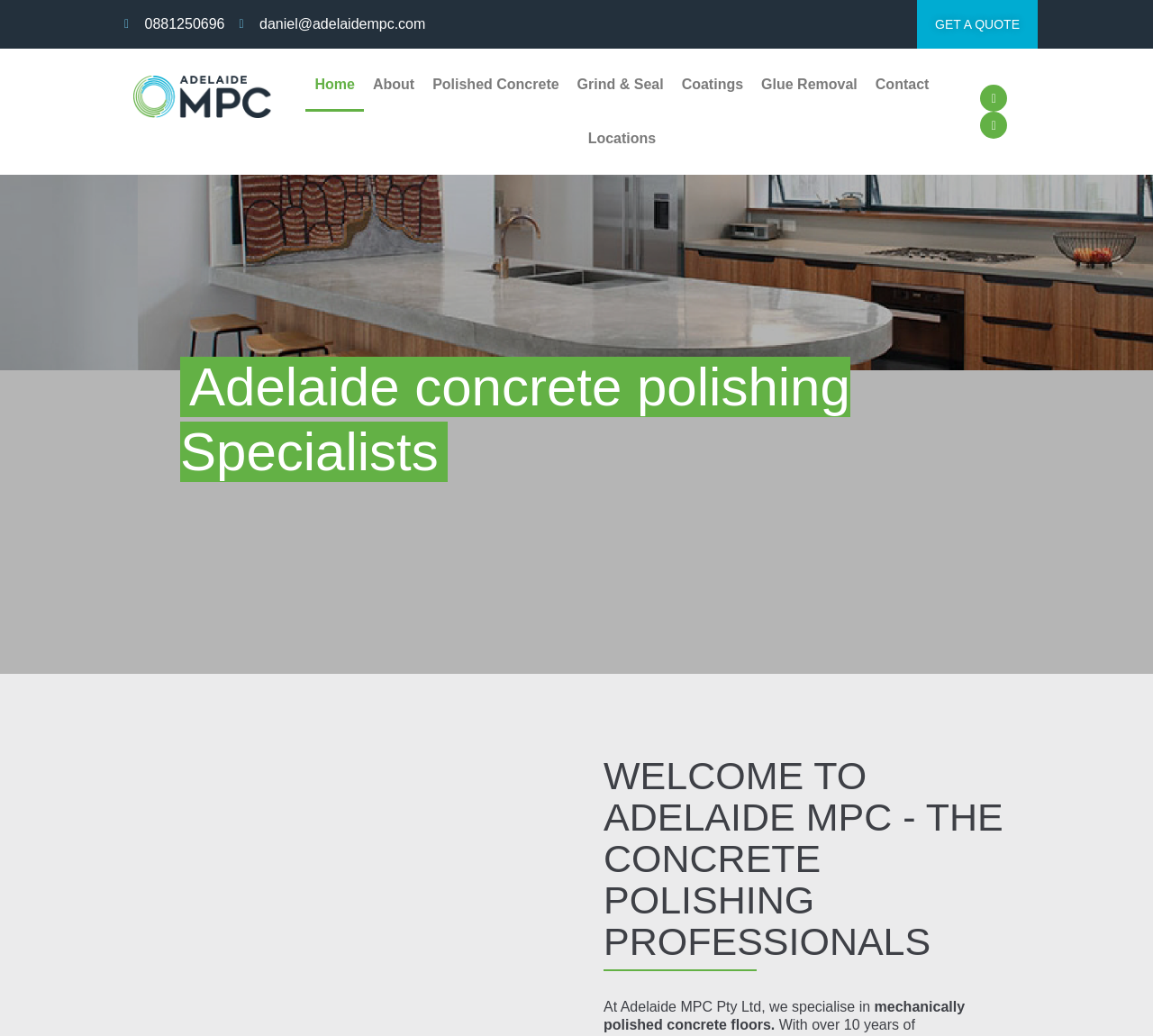What is the phone number to contact Adelaide MPC?
Utilize the information in the image to give a detailed answer to the question.

I found the phone number by looking at the link element with the text '0881250696' which is likely a contact phone number.